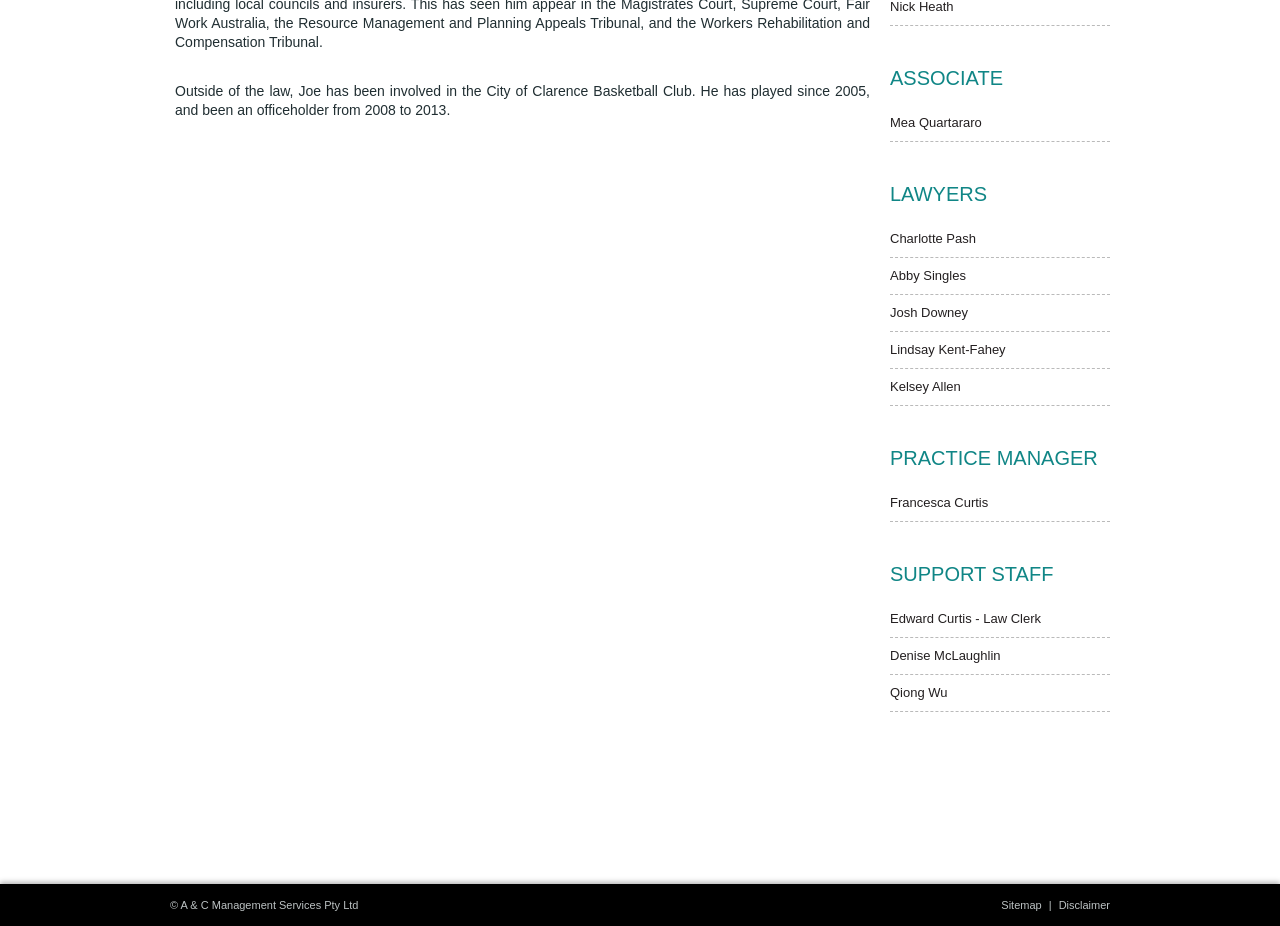Identify the bounding box coordinates for the UI element described as follows: Mea Quartararo. Use the format (top-left x, top-left y, bottom-right x, bottom-right y) and ensure all values are floating point numbers between 0 and 1.

[0.695, 0.113, 0.867, 0.152]